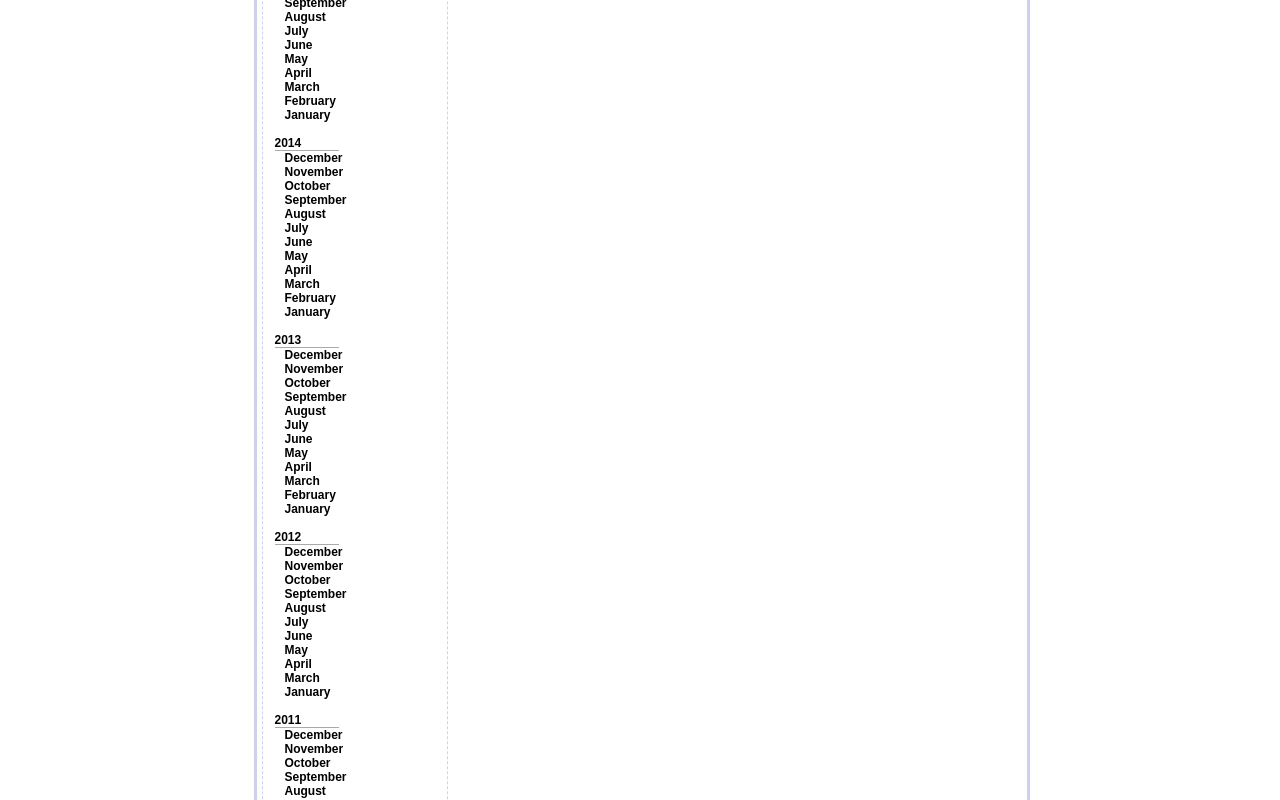Please provide a brief answer to the following inquiry using a single word or phrase:
What is the position of the link 'June' in 2012?

Above 'May'